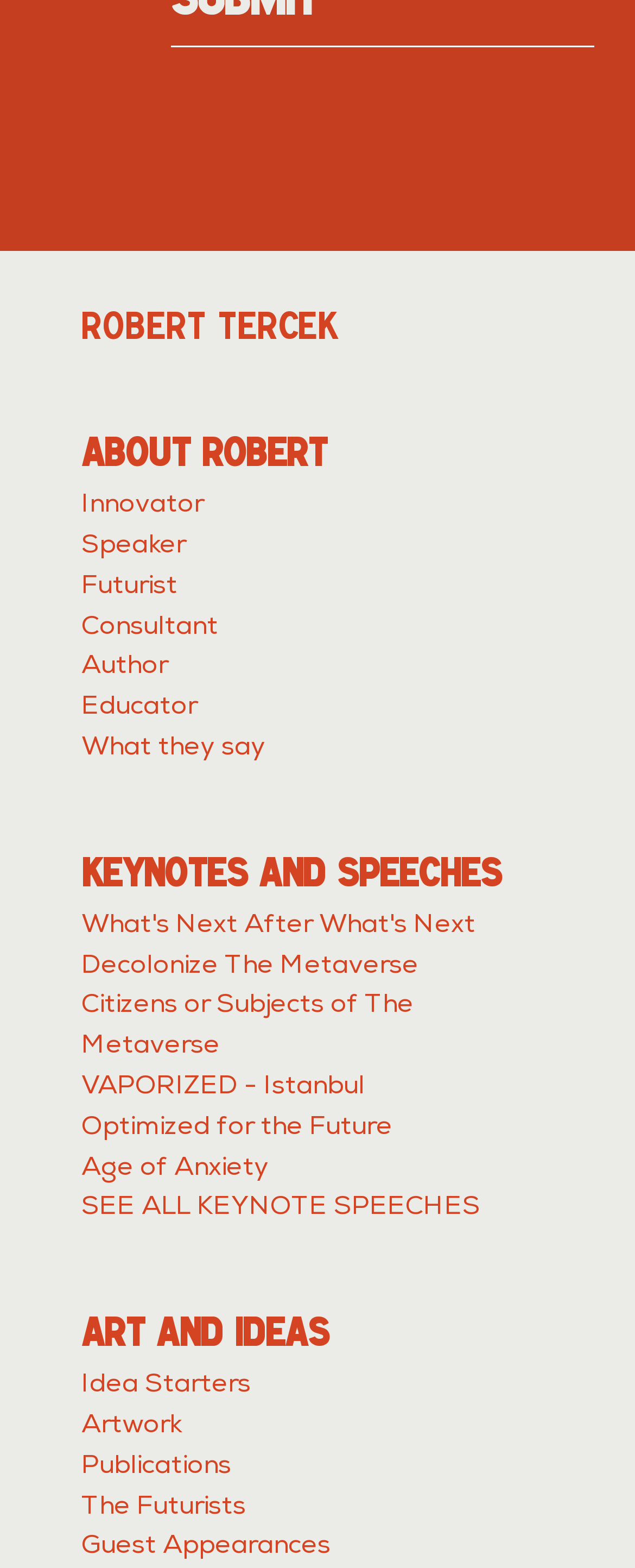Determine the bounding box coordinates of the region that needs to be clicked to achieve the task: "Open the image in slideshow".

None